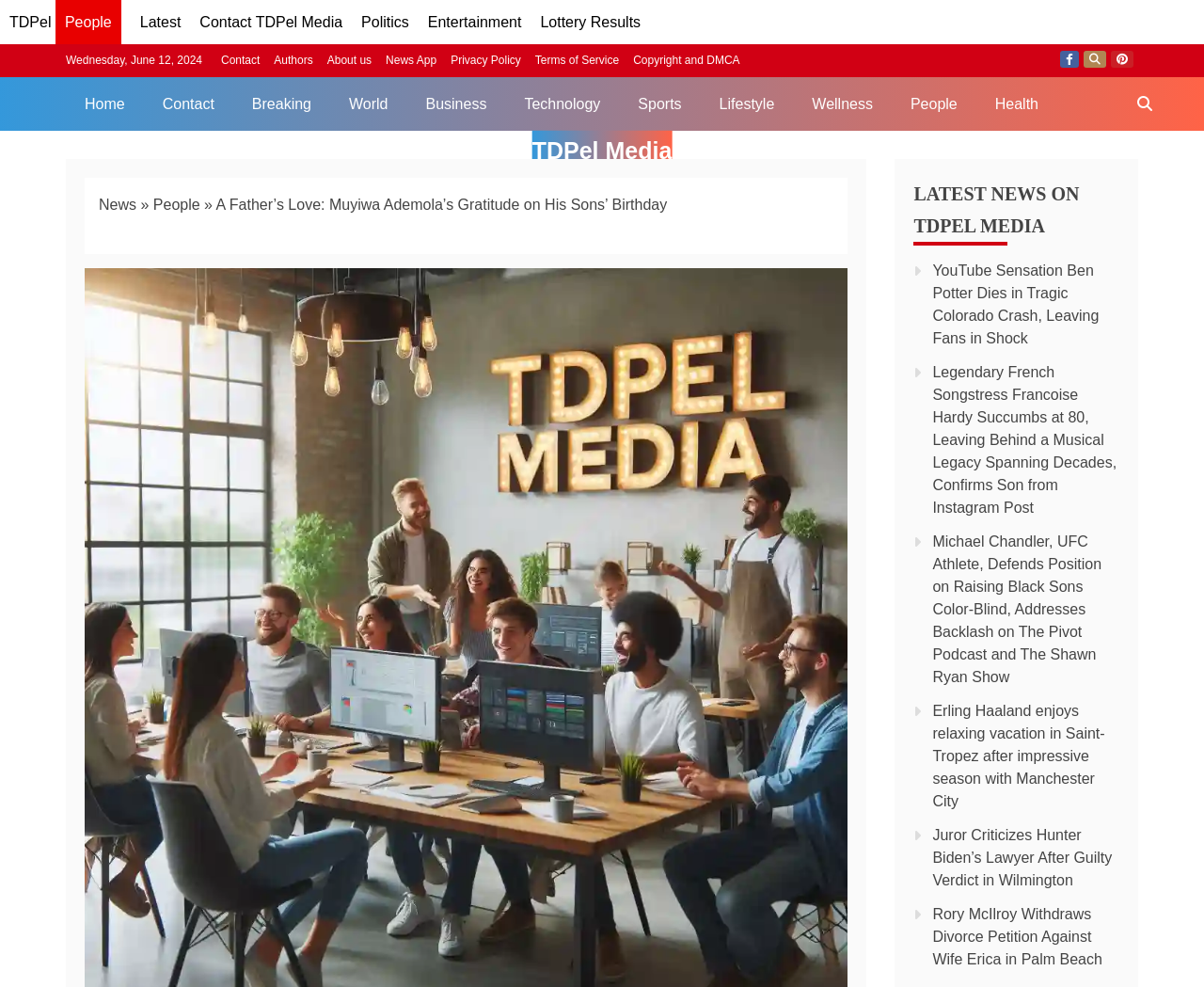What is the title of the latest news section on the webpage?
Look at the screenshot and respond with a single word or phrase.

LATEST NEWS ON TDPEL MEDIA